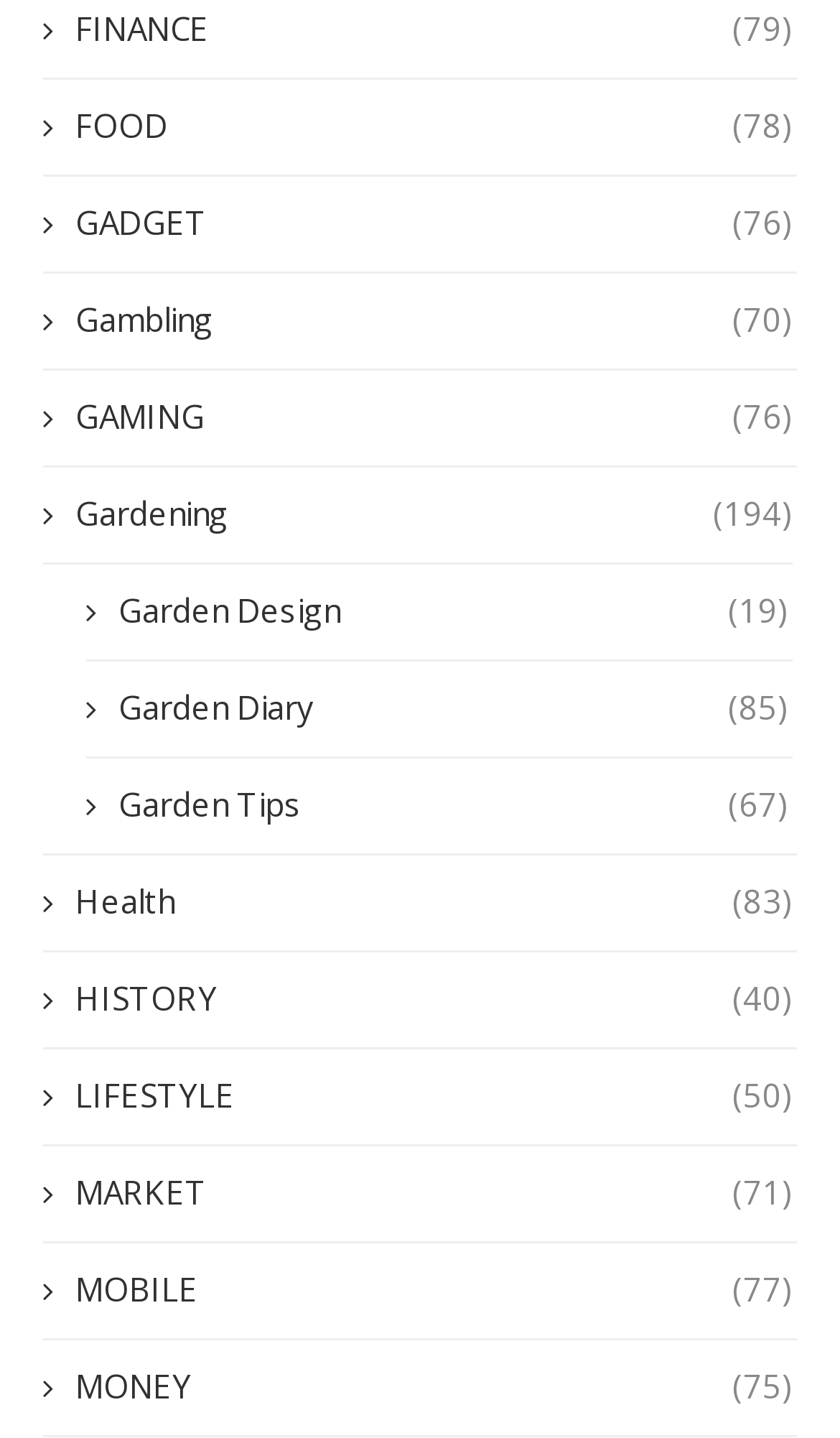Locate the bounding box coordinates of the element that should be clicked to execute the following instruction: "Go to the Events page".

None